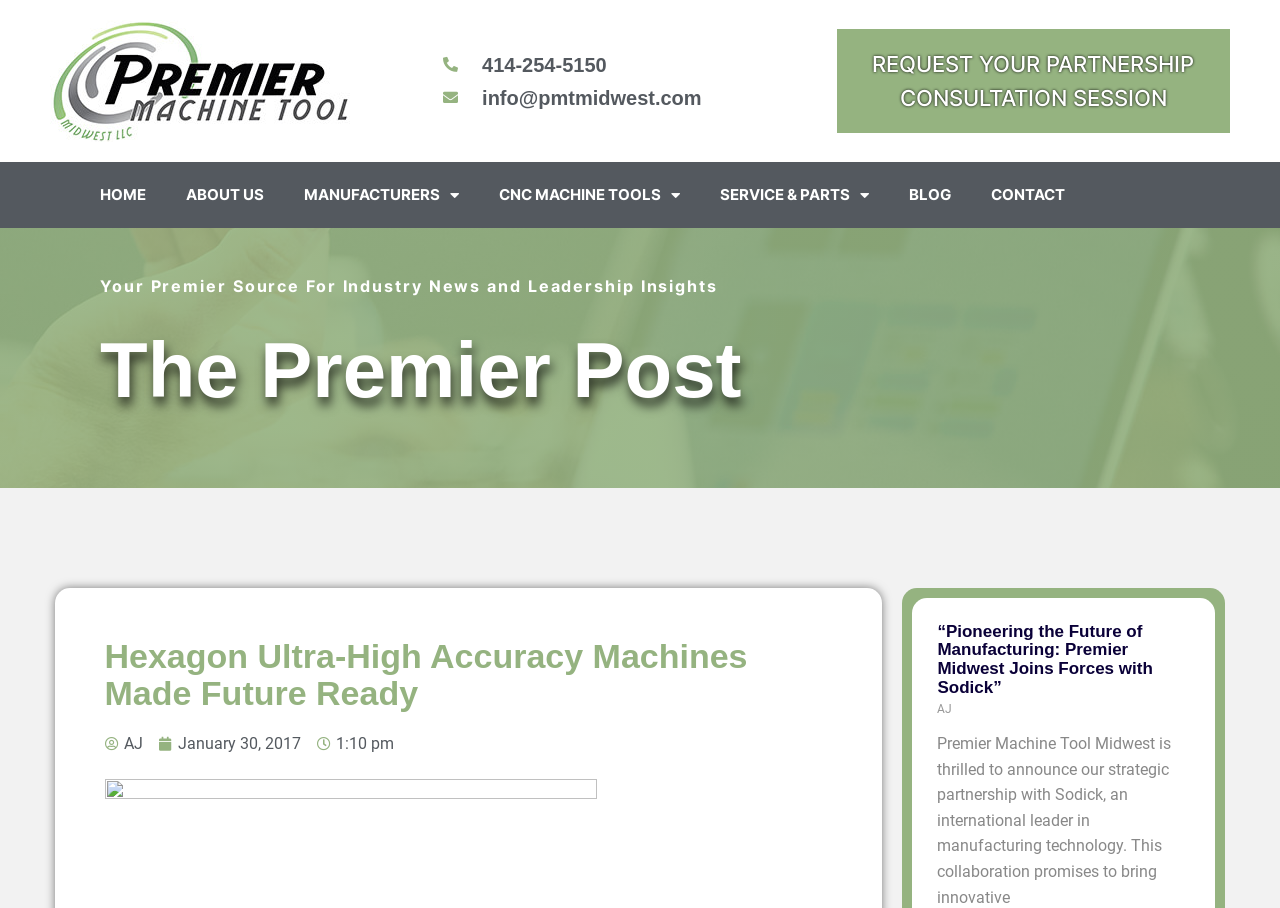Identify the bounding box coordinates of the region I need to click to complete this instruction: "Click the “Pioneering the Future of Manufacturing: Premier Midwest Joins Forces with Sodick” link".

[0.732, 0.685, 0.901, 0.767]